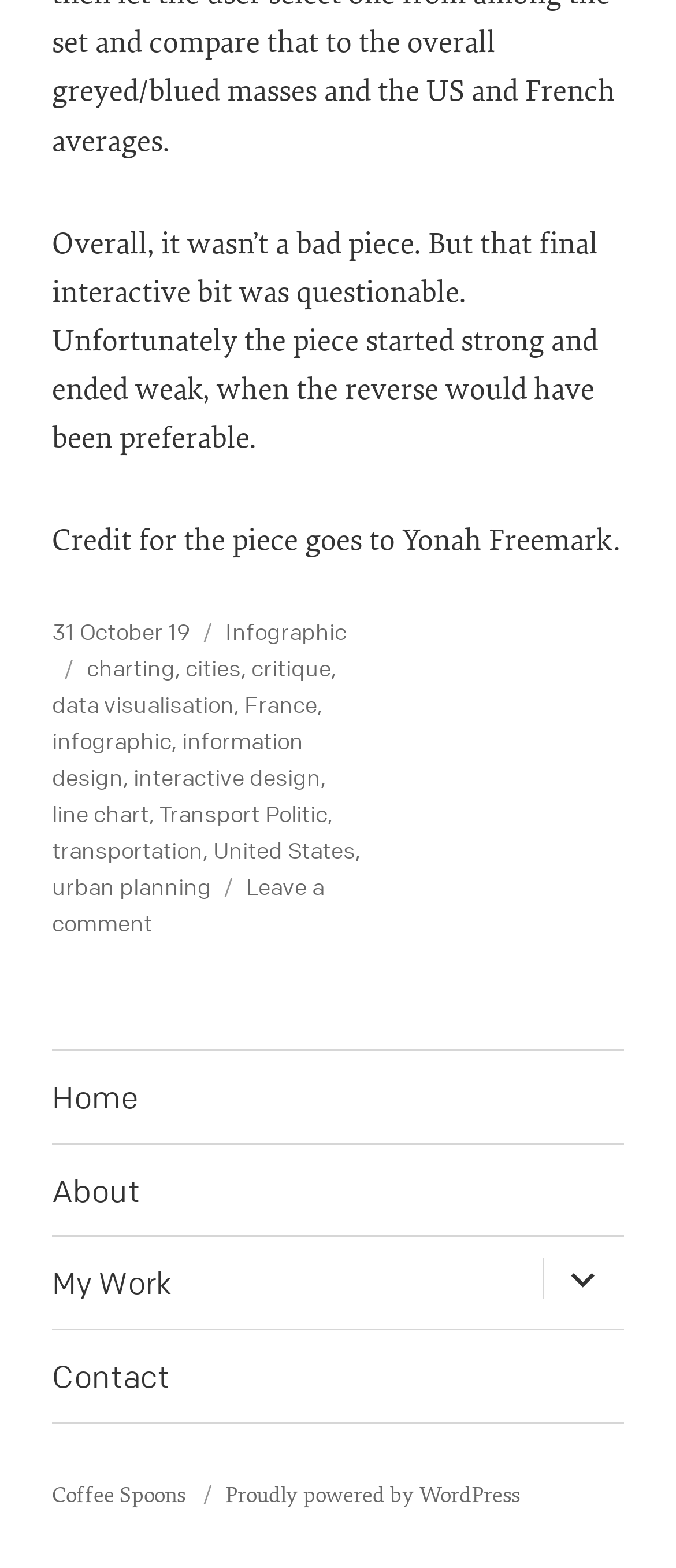Determine the bounding box coordinates (top-left x, top-left y, bottom-right x, bottom-right y) of the UI element described in the following text: information design

[0.077, 0.464, 0.449, 0.505]